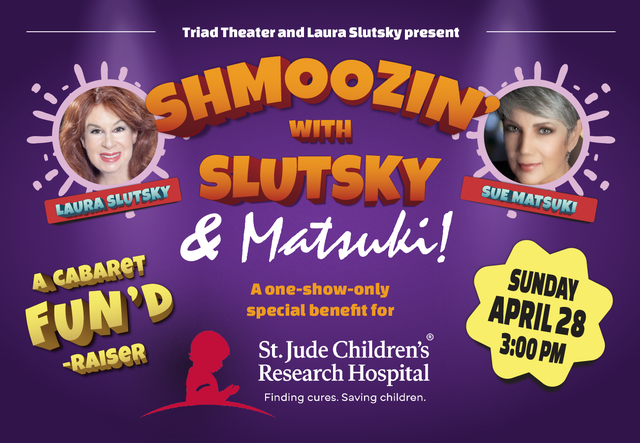What time does the event start?
Please answer the question as detailed as possible.

The poster provides the date and time of the event, which is 'SUNDAY, APRIL 28, 3:00 PM', inviting the audience to join in for a fun-filled afternoon.